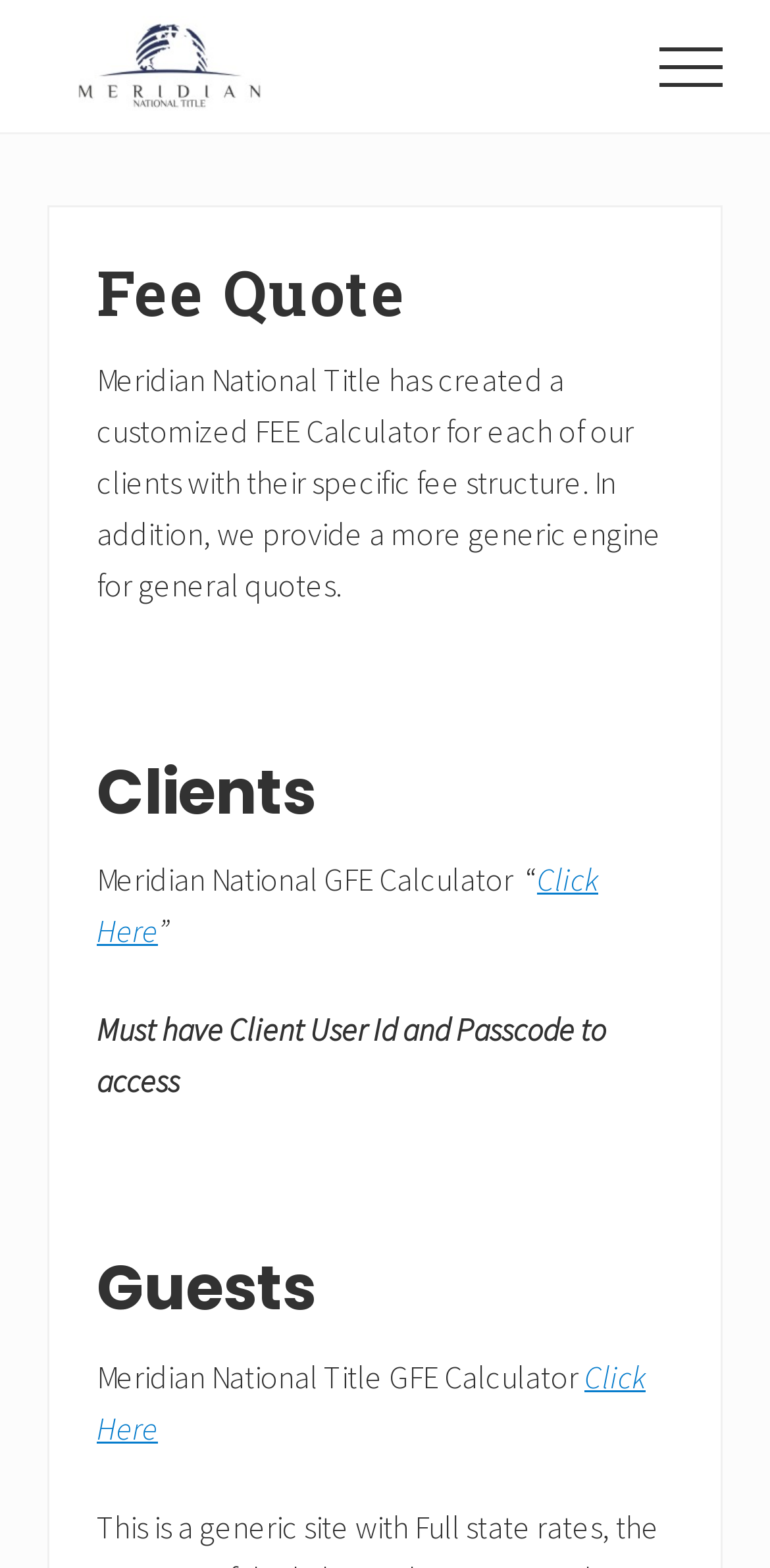How many links are available for guests?
Provide an in-depth answer to the question, covering all aspects.

In the section for guests, there is only one link available, which is 'Click Here' next to the text 'Meridian National Title GFE Calculator'. This suggests that guests have only one option for accessing a fee calculator.